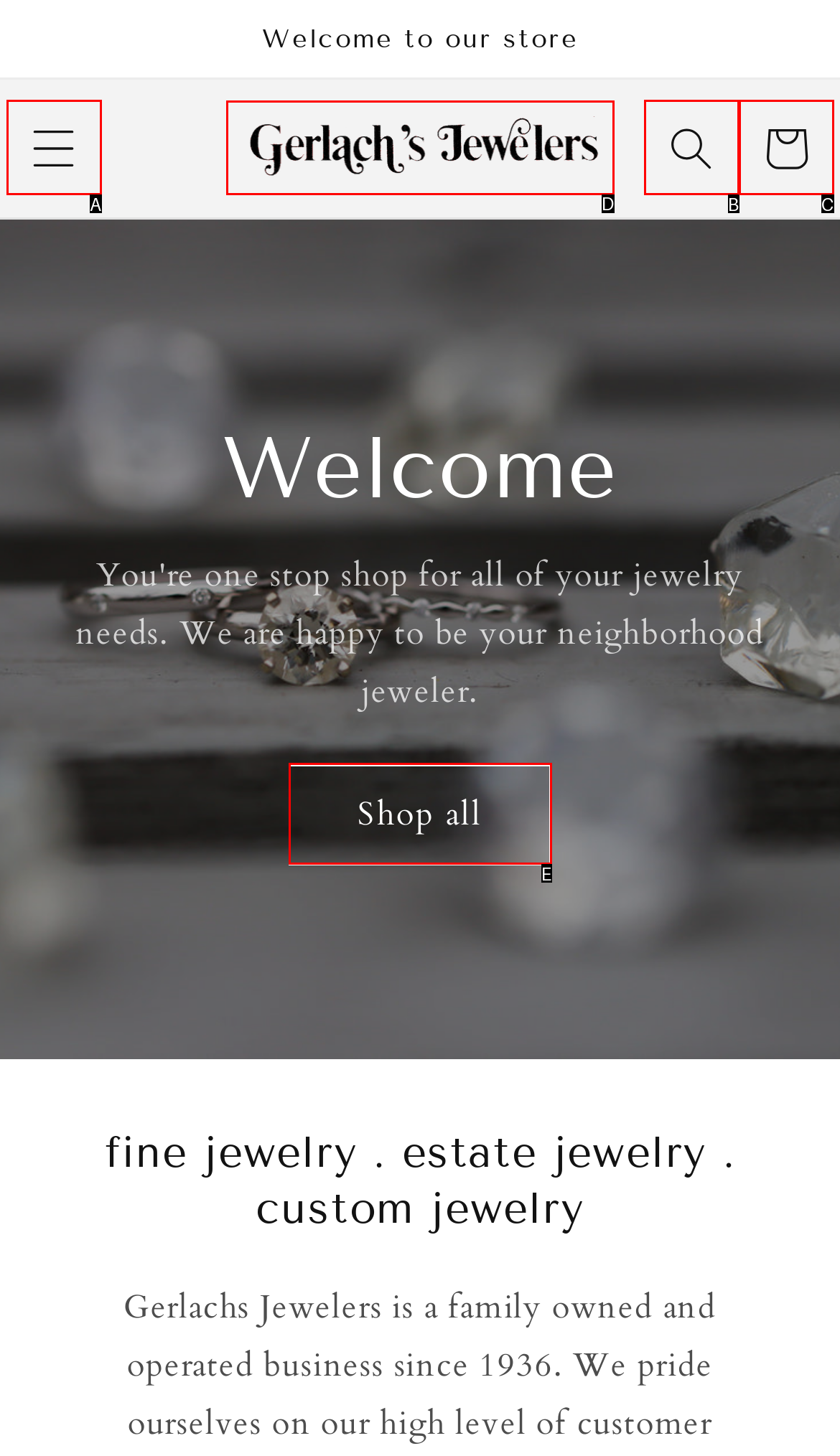Given the description: aria-label="Search", select the HTML element that matches it best. Reply with the letter of the chosen option directly.

B